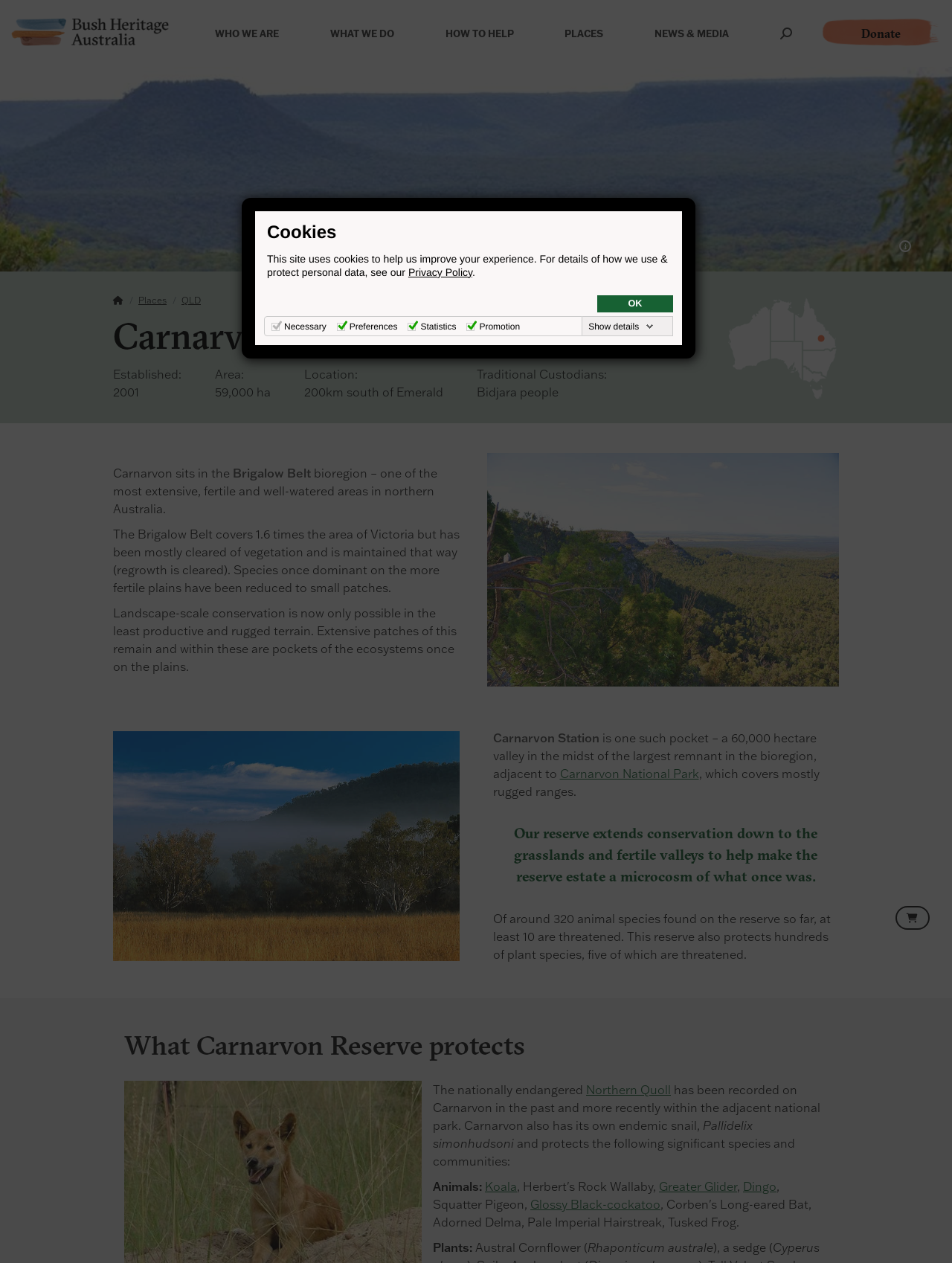Answer the question with a brief word or phrase:
How many hectares is the reserve?

59,000 ha